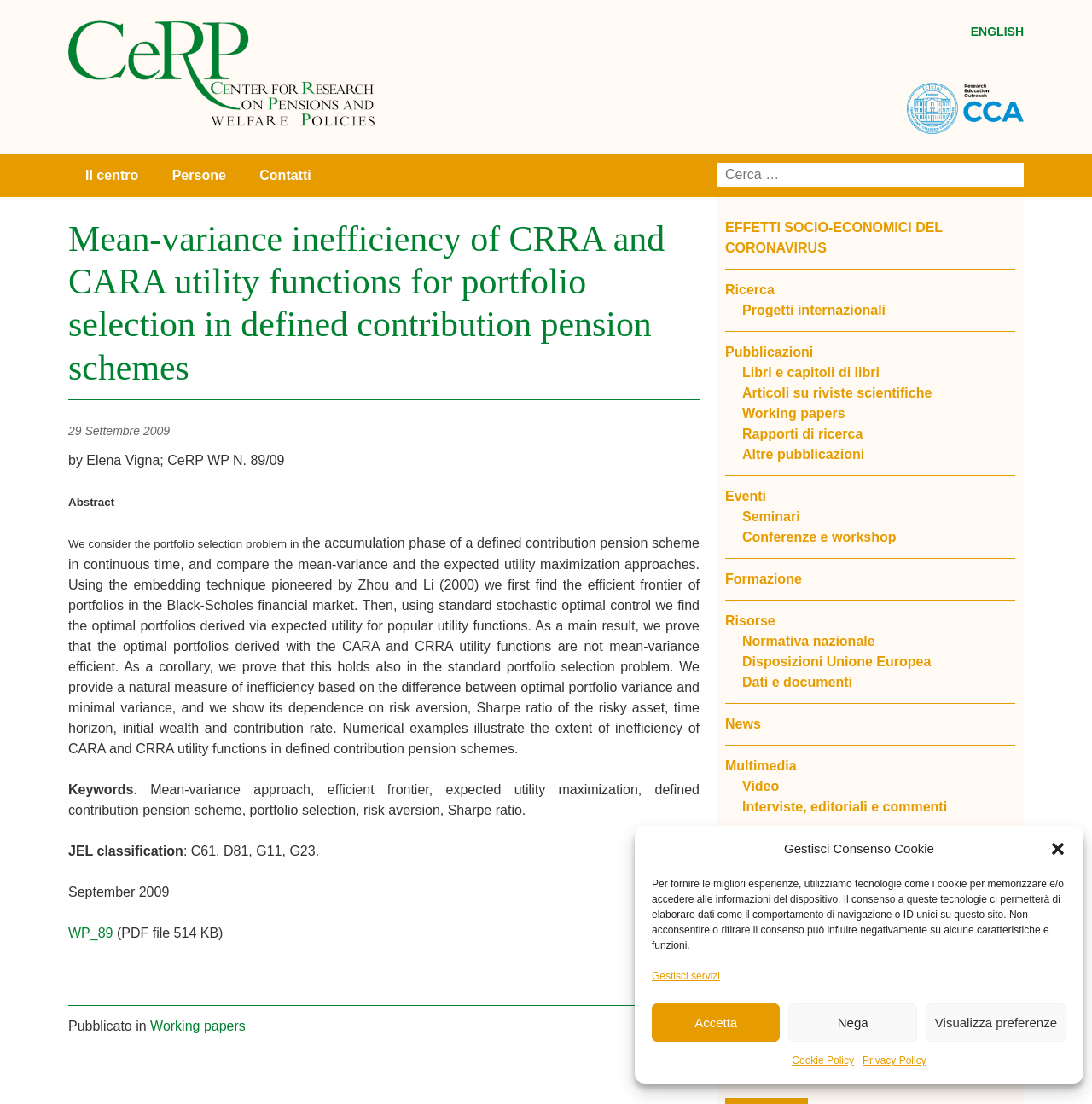Extract the bounding box coordinates of the UI element described: "WP_89". Provide the coordinates in the format [left, top, right, bottom] with values ranging from 0 to 1.

[0.062, 0.838, 0.103, 0.851]